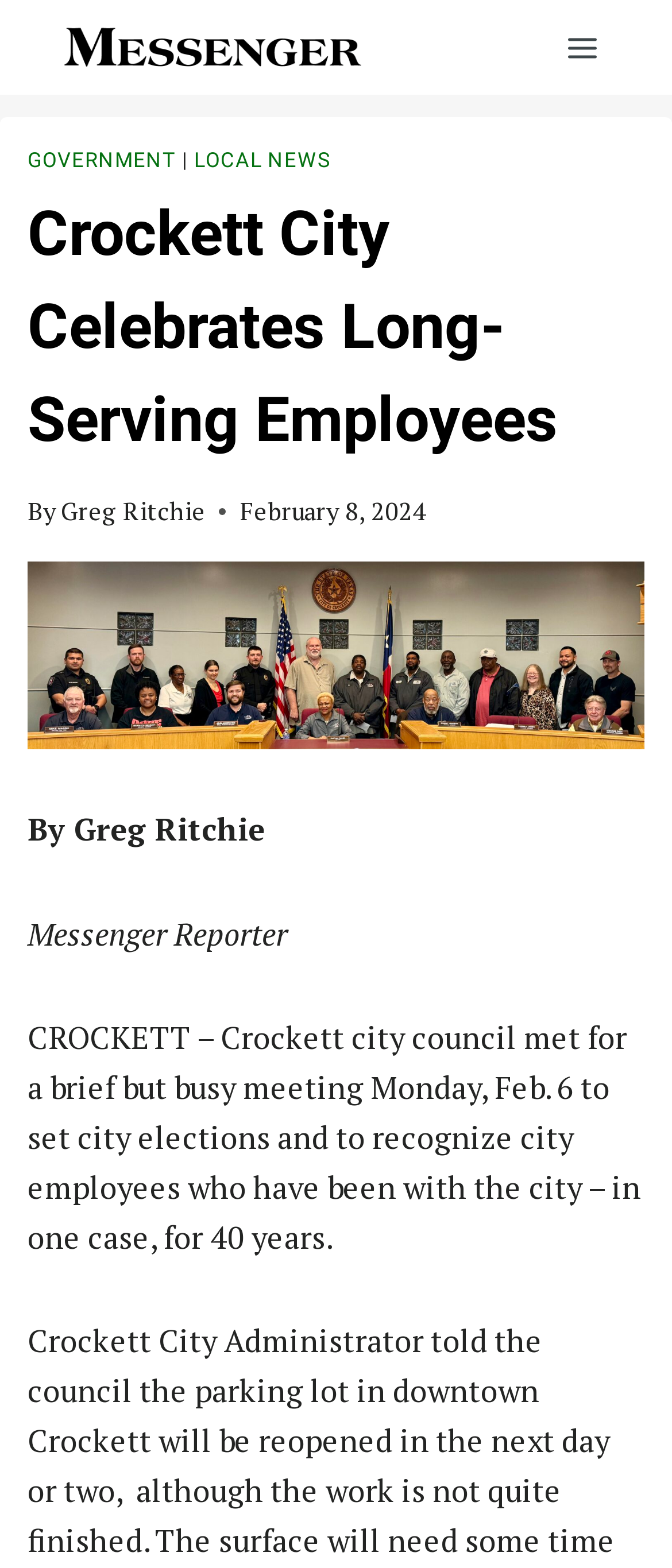What is the name of the news organization?
Please respond to the question thoroughly and include all relevant details.

I determined the answer by looking at the top-left corner of the webpage, where I found a link with the text 'The Messenger News'.